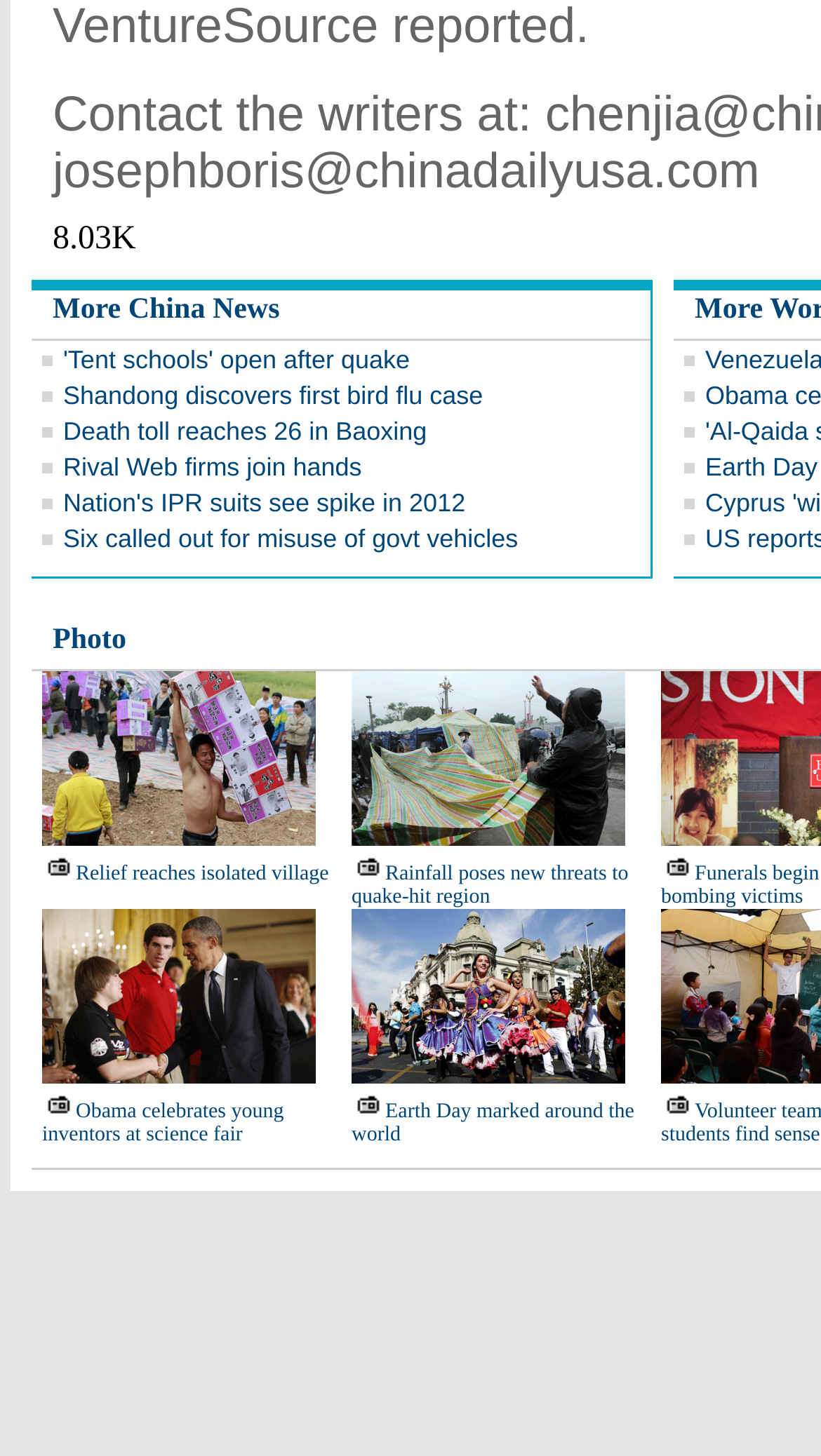What is the theme of the news articles on this page?
Provide a detailed answer to the question using information from the image.

The news article titles on the page, such as 'Tent schools' open after quake', 'Shandong discovers first bird flu case', and 'Obama celebrates young inventors at science fair', suggest that the theme of the news articles on this page is current events or news.